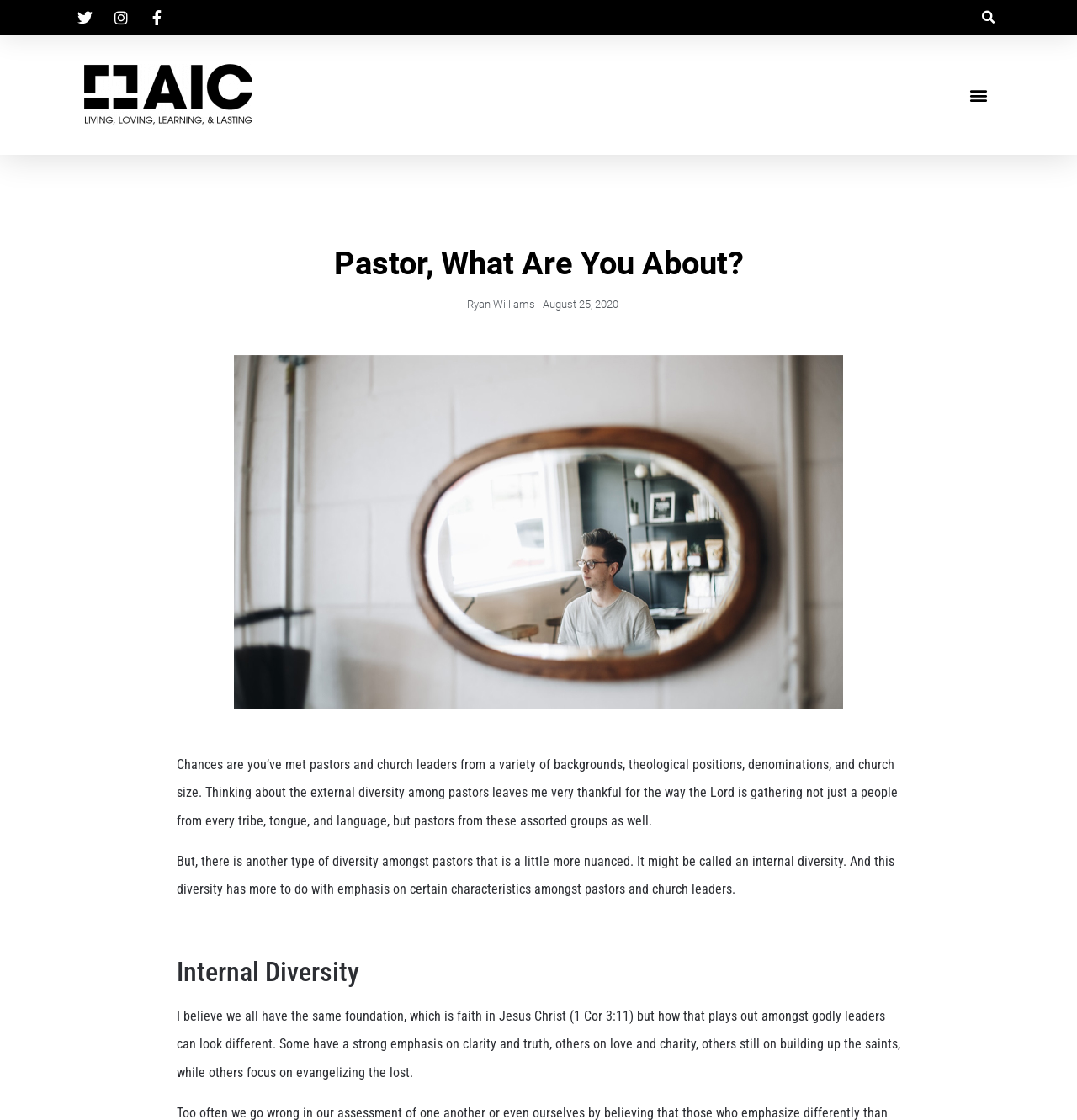Using the provided element description: "Menu", identify the bounding box coordinates. The coordinates should be four floats between 0 and 1 in the order [left, top, right, bottom].

[0.896, 0.072, 0.922, 0.097]